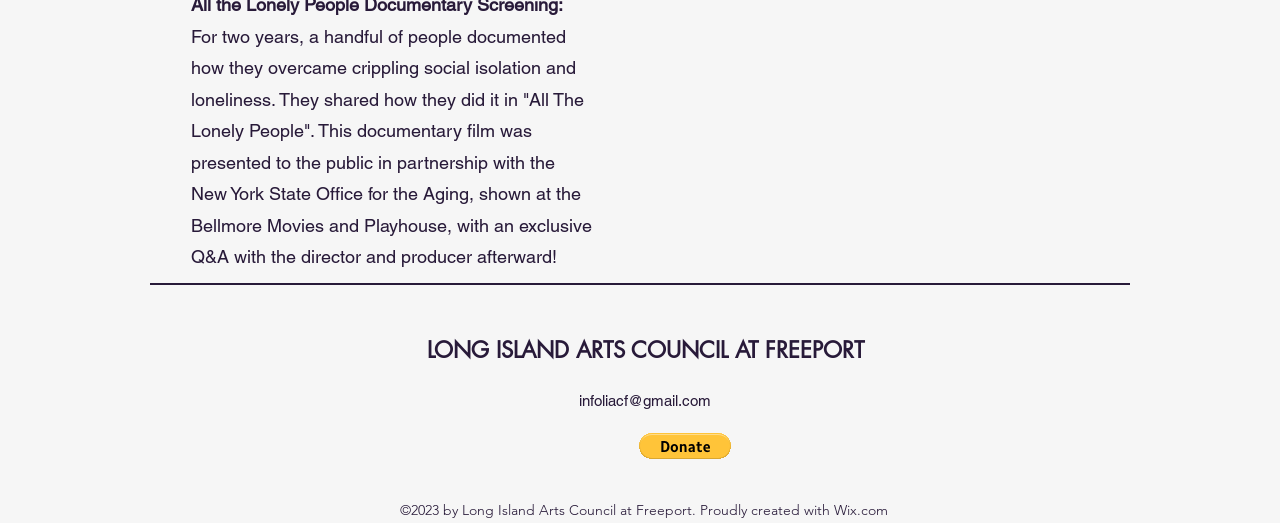Find the bounding box coordinates for the HTML element described as: "infoliacf@gmail.com". The coordinates should consist of four float values between 0 and 1, i.e., [left, top, right, bottom].

[0.452, 0.749, 0.555, 0.782]